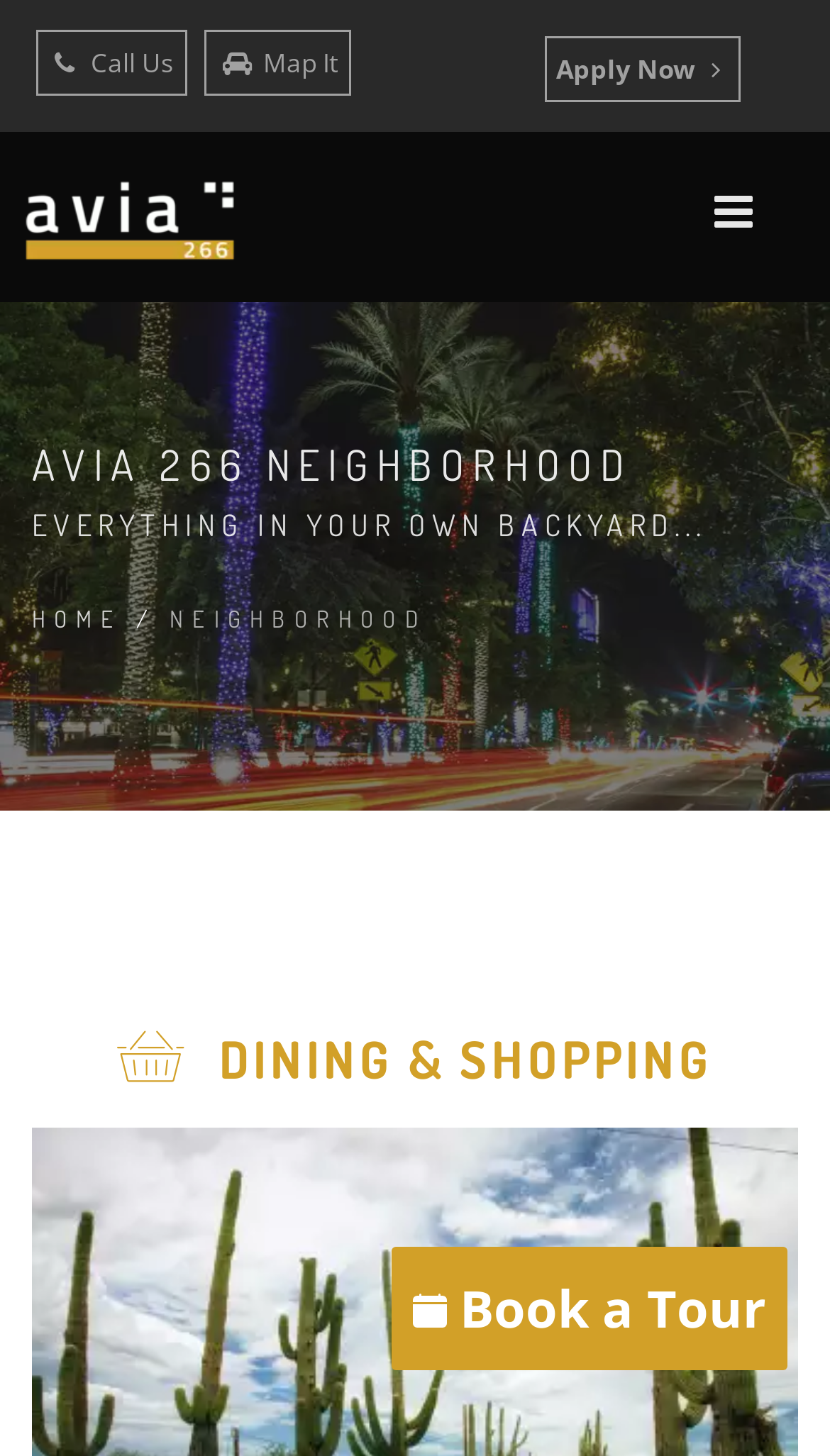What is the purpose of the 'Book a Tour' button?
Using the visual information, respond with a single word or phrase.

To book a tour